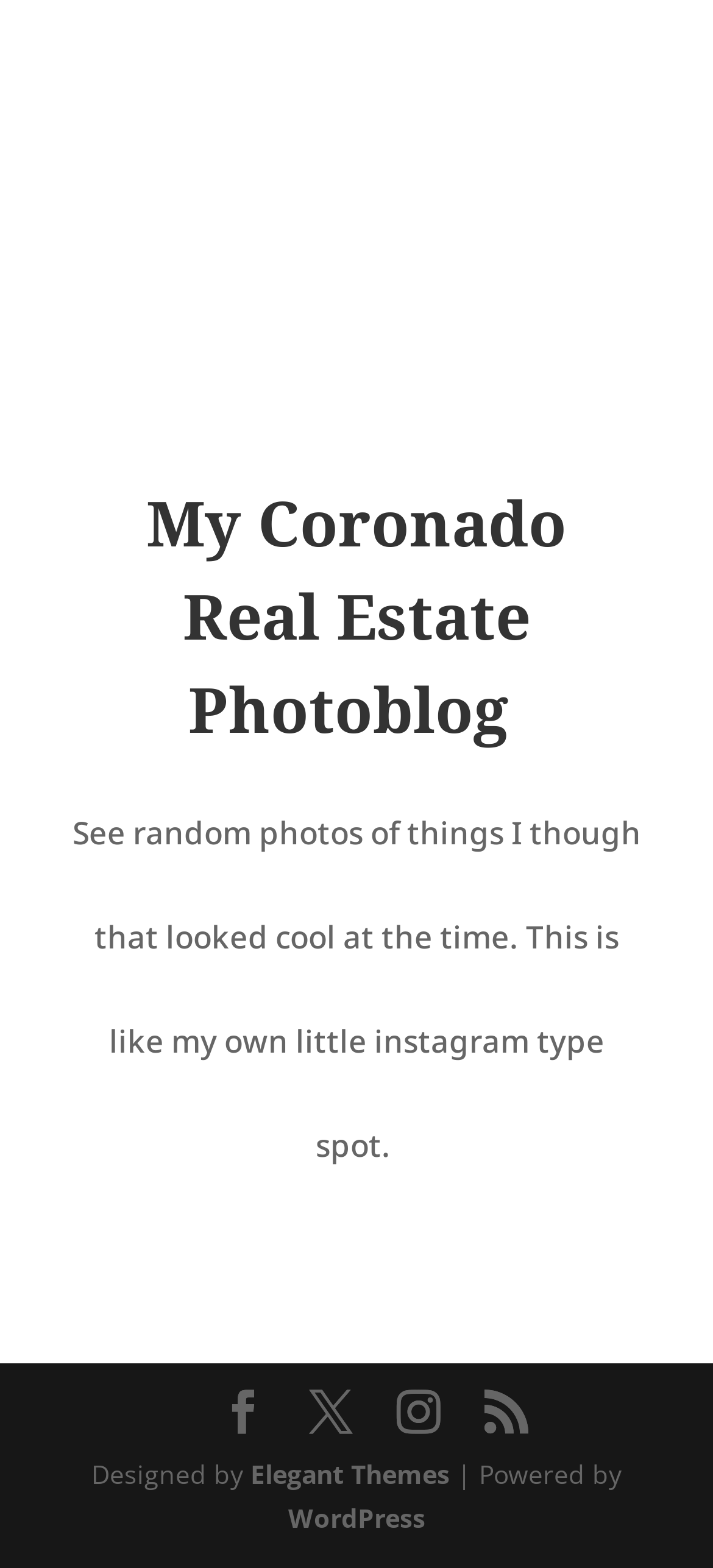Show the bounding box coordinates for the HTML element described as: "Elegant Themes".

[0.351, 0.929, 0.631, 0.951]